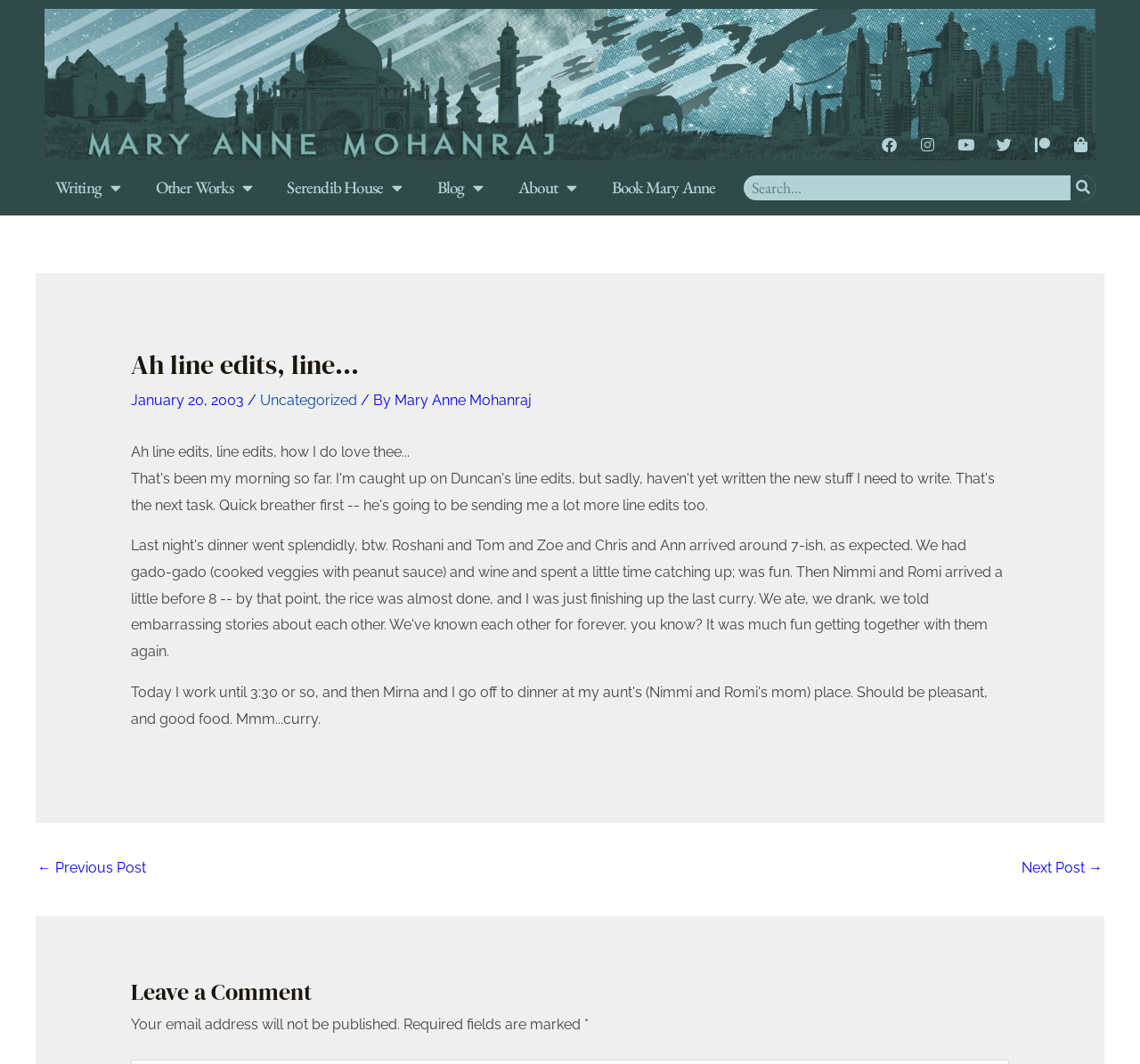Bounding box coordinates should be in the format (top-left x, top-left y, bottom-right x, bottom-right y) and all values should be floating point numbers between 0 and 1. Determine the bounding box coordinate for the UI element described as: parent_node: Search name="s" placeholder="Search..."

[0.652, 0.165, 0.939, 0.188]